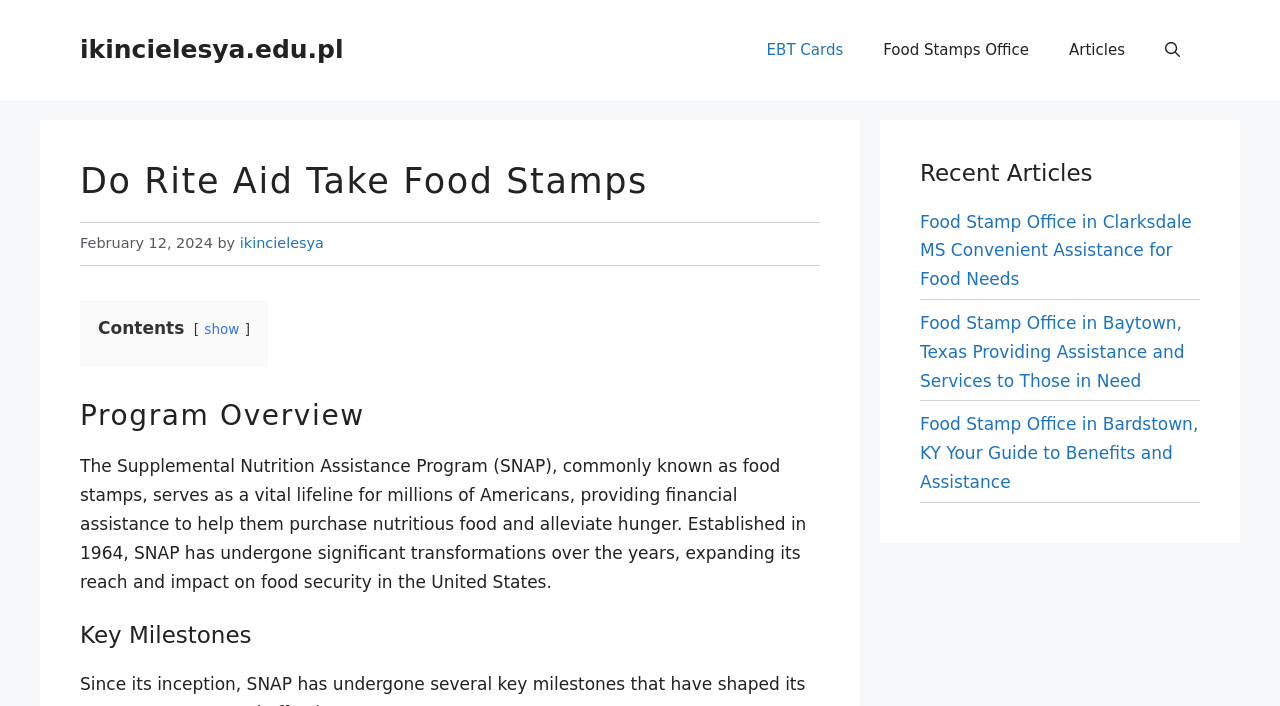Locate and extract the text of the main heading on the webpage.

Do Rite Aid Take Food Stamps